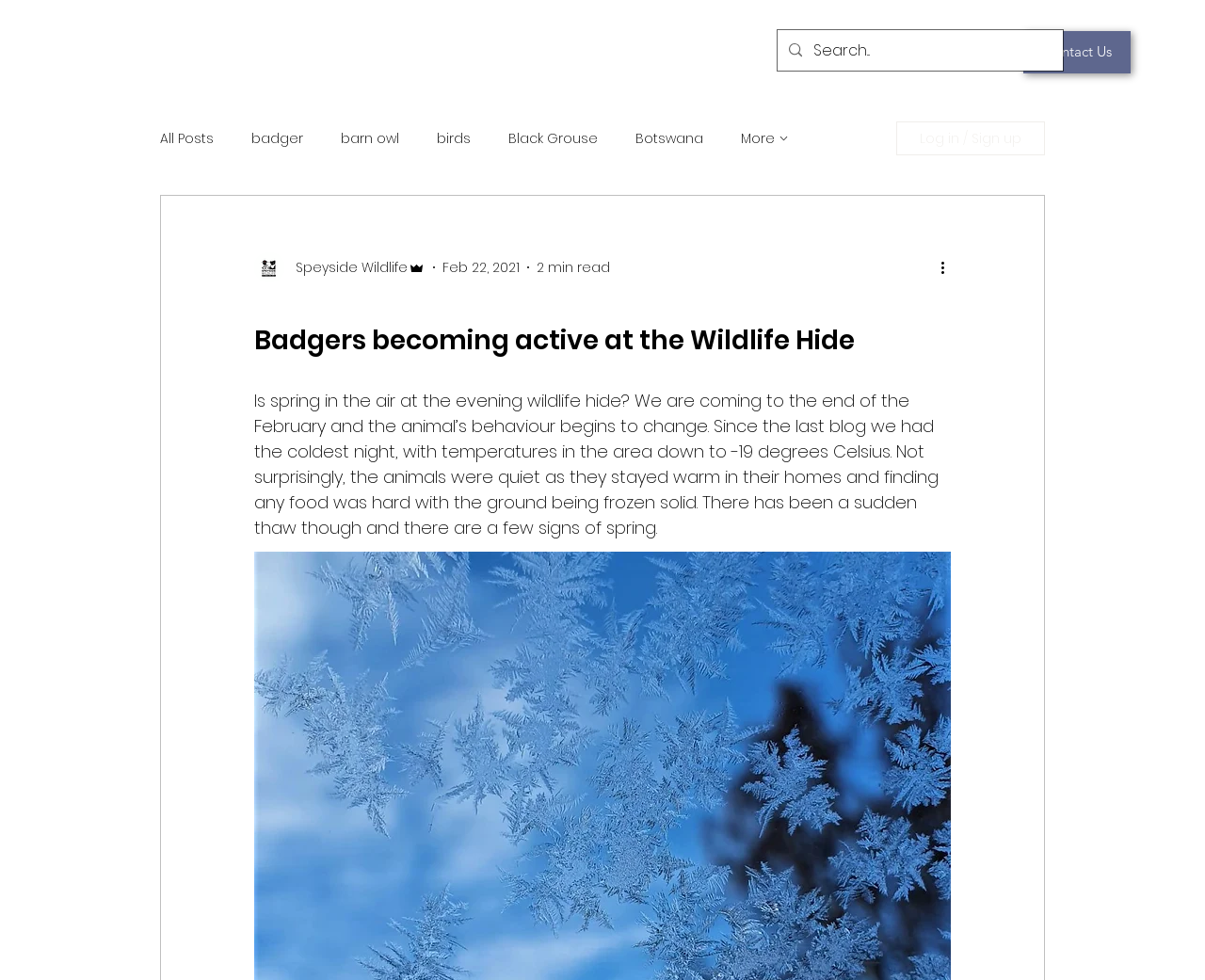Extract the bounding box for the UI element that matches this description: "aria-label="Search..." name="q" placeholder="Search..."".

[0.675, 0.031, 0.849, 0.073]